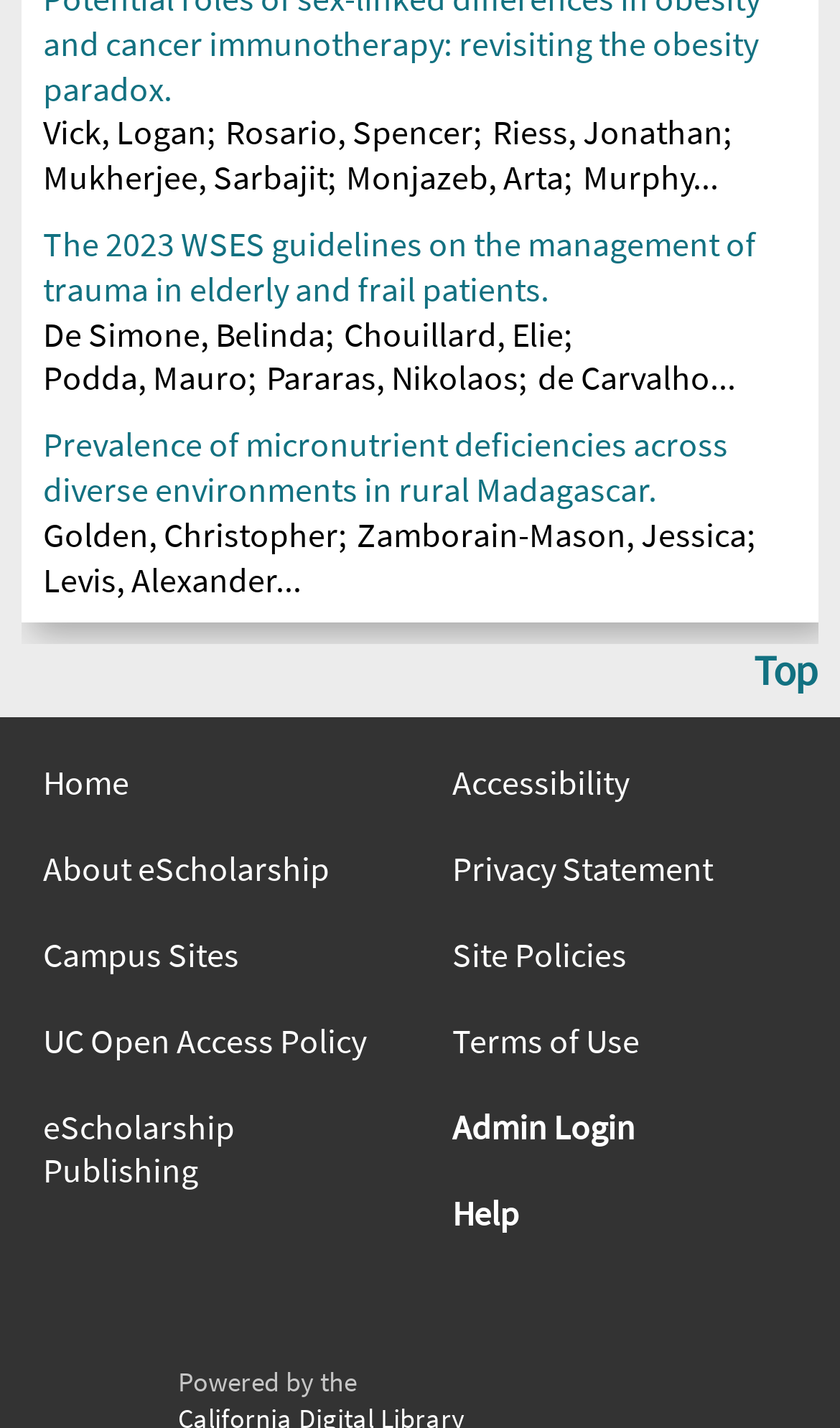What is the y-coordinate of the 'Home' link? Based on the screenshot, please respond with a single word or phrase.

0.533